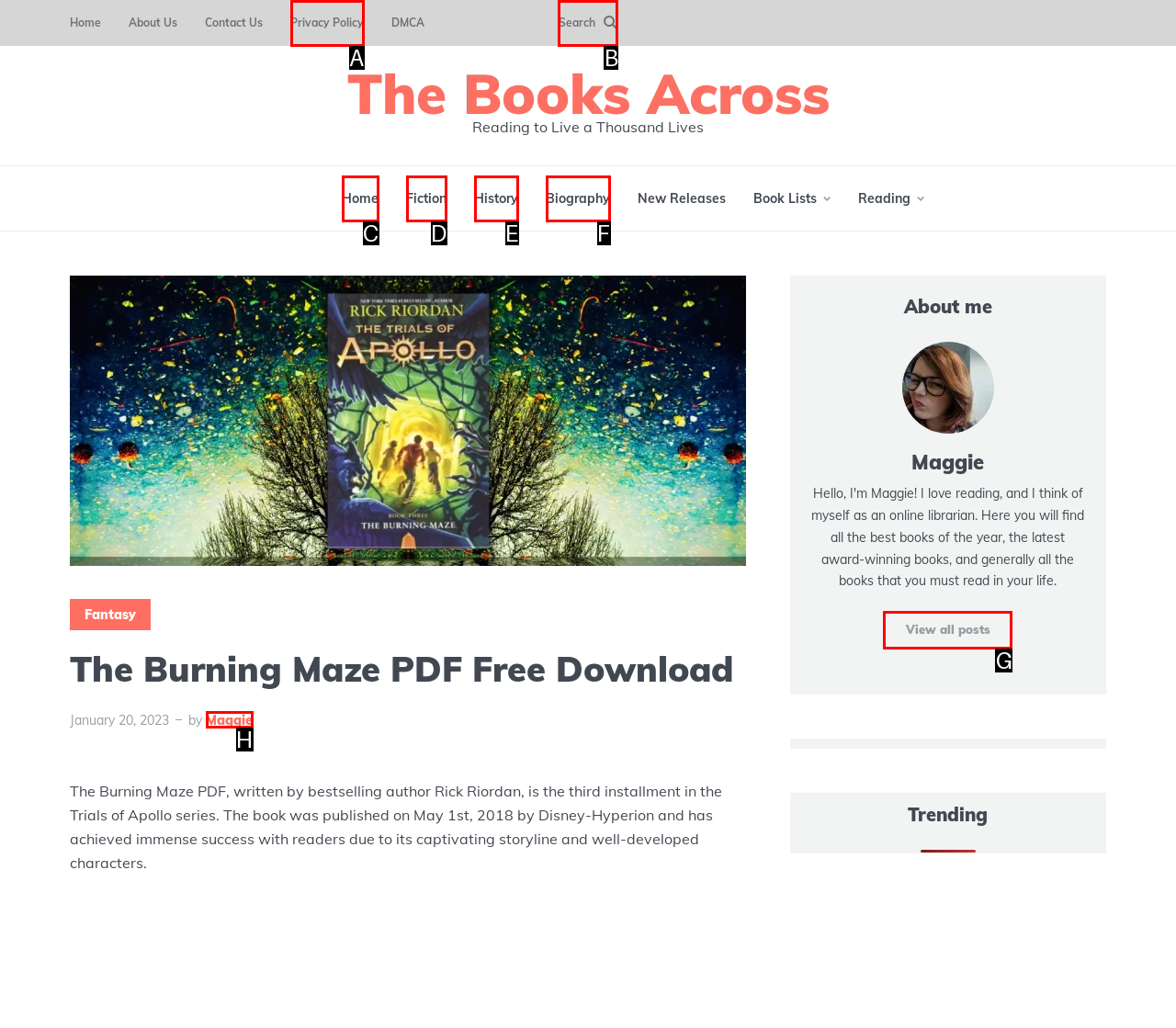Specify which HTML element I should click to complete this instruction: read about the author Answer with the letter of the relevant option.

H